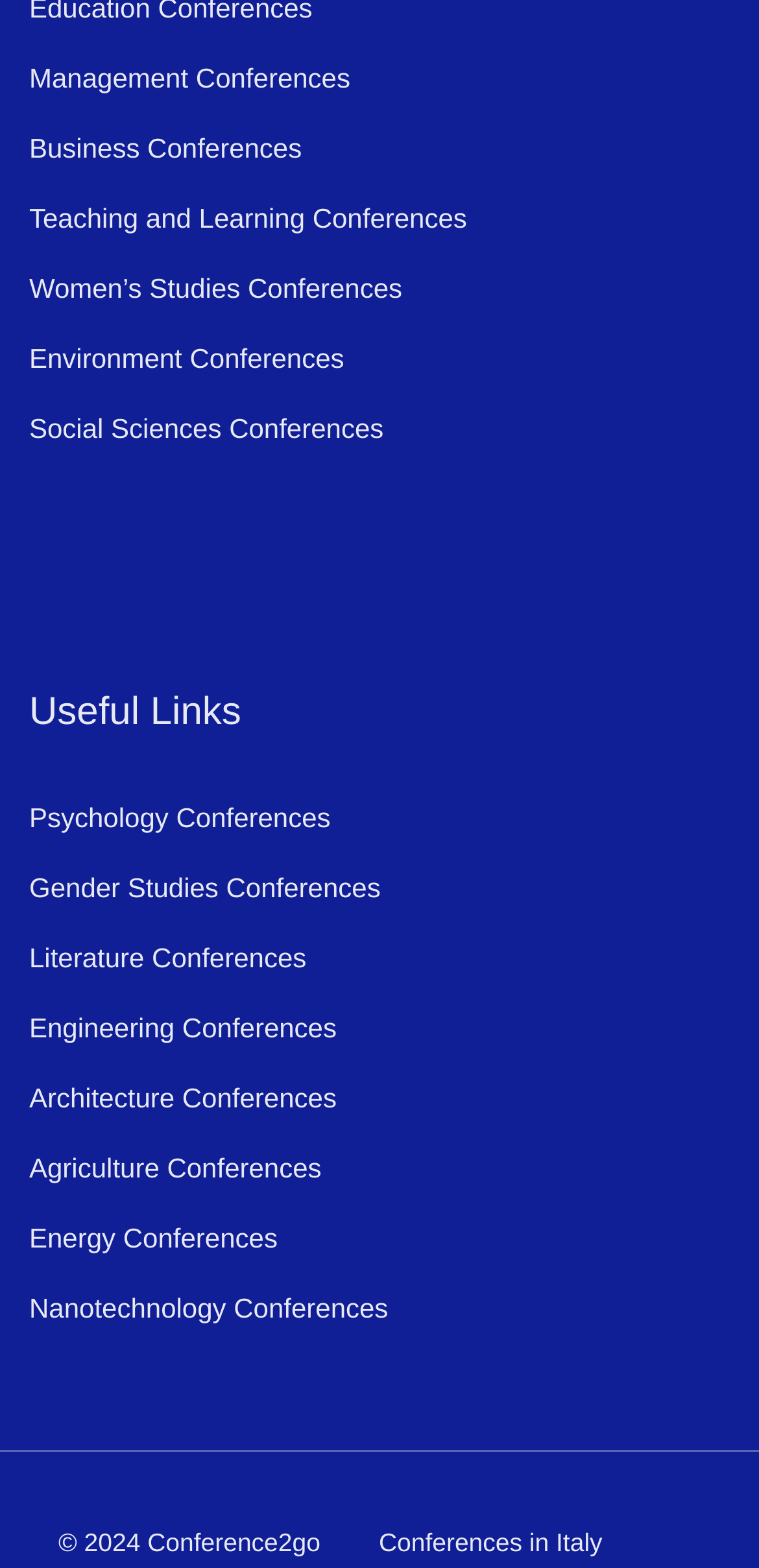Answer the question below with a single word or a brief phrase: 
How many conference categories are listed?

15